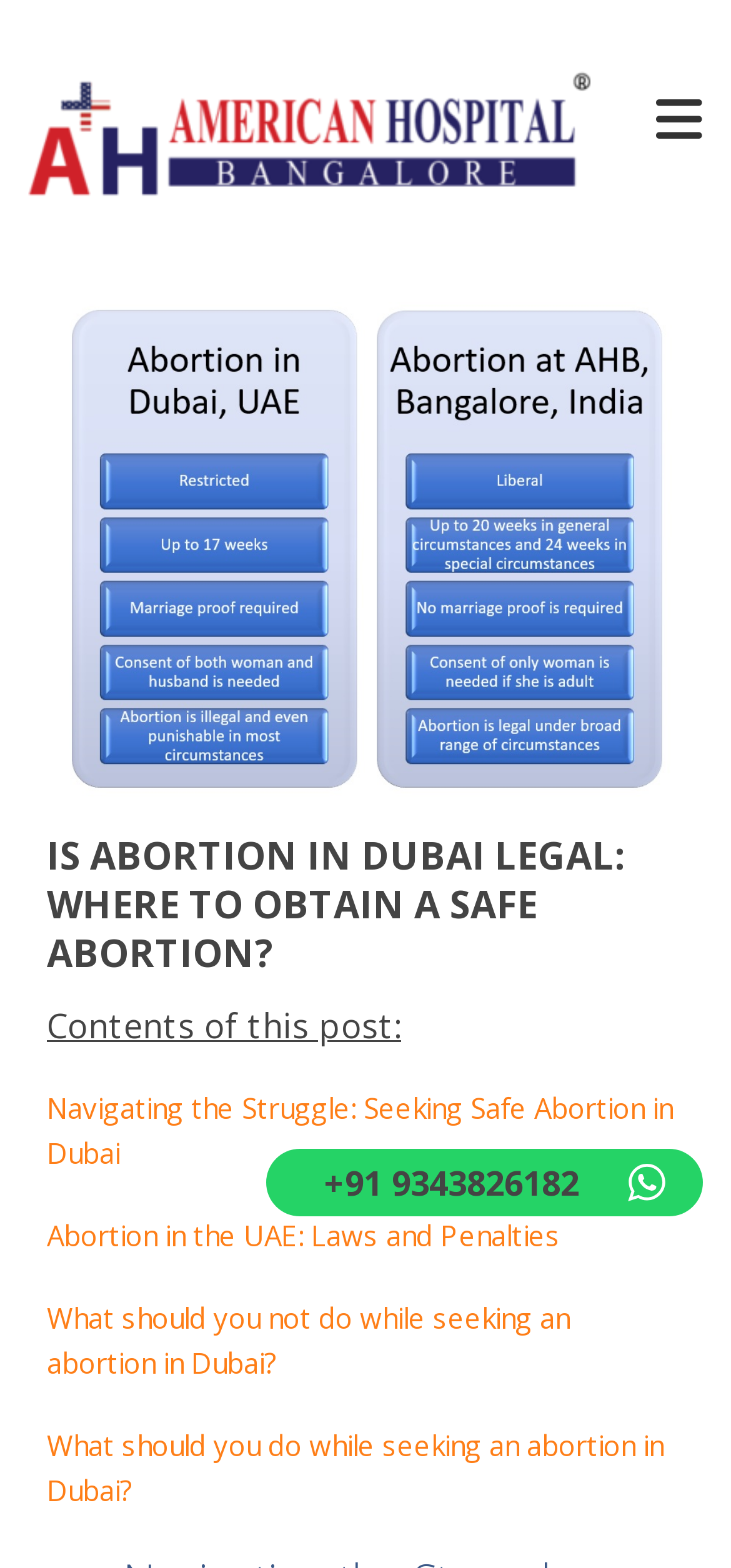Explain in detail what is displayed on the webpage.

The webpage is about abortion in Dubai, specifically discussing its legality and providing information on obtaining a safe abortion. At the top, there is a link to the webpage's title, "Is Abortion in Dubai Legal? | American Hospital Bangalore". 

On the top-right corner, there is a social media icon, represented by a Unicode character '\uf0c9'. Below it, there is a section with a heading "IS ABORTION IN DUBAI LEGAL: WHERE TO OBTAIN A SAFE ABORTION?" and a subheading "Contents of this post:". 

This section contains four links to related articles, including "Navigating the Struggle: Seeking Safe Abortion in Dubai", "Abortion in the UAE: Laws and Penalties", "What should you not do while seeking an abortion in Dubai?", and "What should you do while seeking an abortion in Dubai?". 

To the left of these links, there is an image with a description "abortion in Dubai, abortion pills in Dubai, cost of abortion in Dubai, abortion pills Dubai", which is likely a relevant illustration or graphic. 

In the middle of the page, there is a phone number "+91 9343826182" displayed prominently, along with a small image to its right. 

At the very top of the page, there is a horizontal iframe that spans the entire width, taking up about a quarter of the page's height.